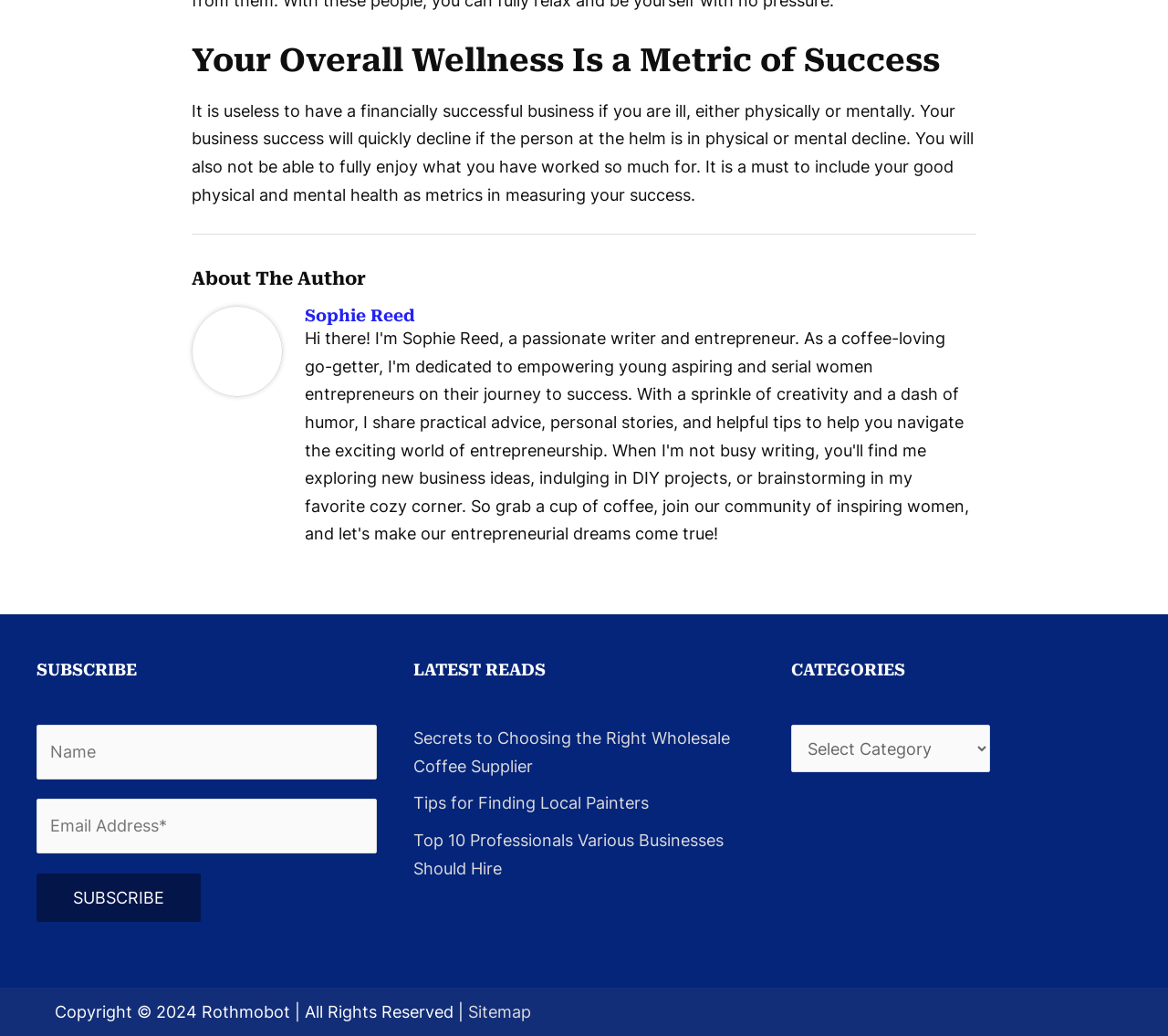Analyze the image and provide a detailed answer to the question: What is the author's name?

The author's name is mentioned in the 'About The Author' section, which is a heading element. The link 'Sophie Reed' is a child element of the 'About The Author' heading, indicating that Sophie Reed is the author.